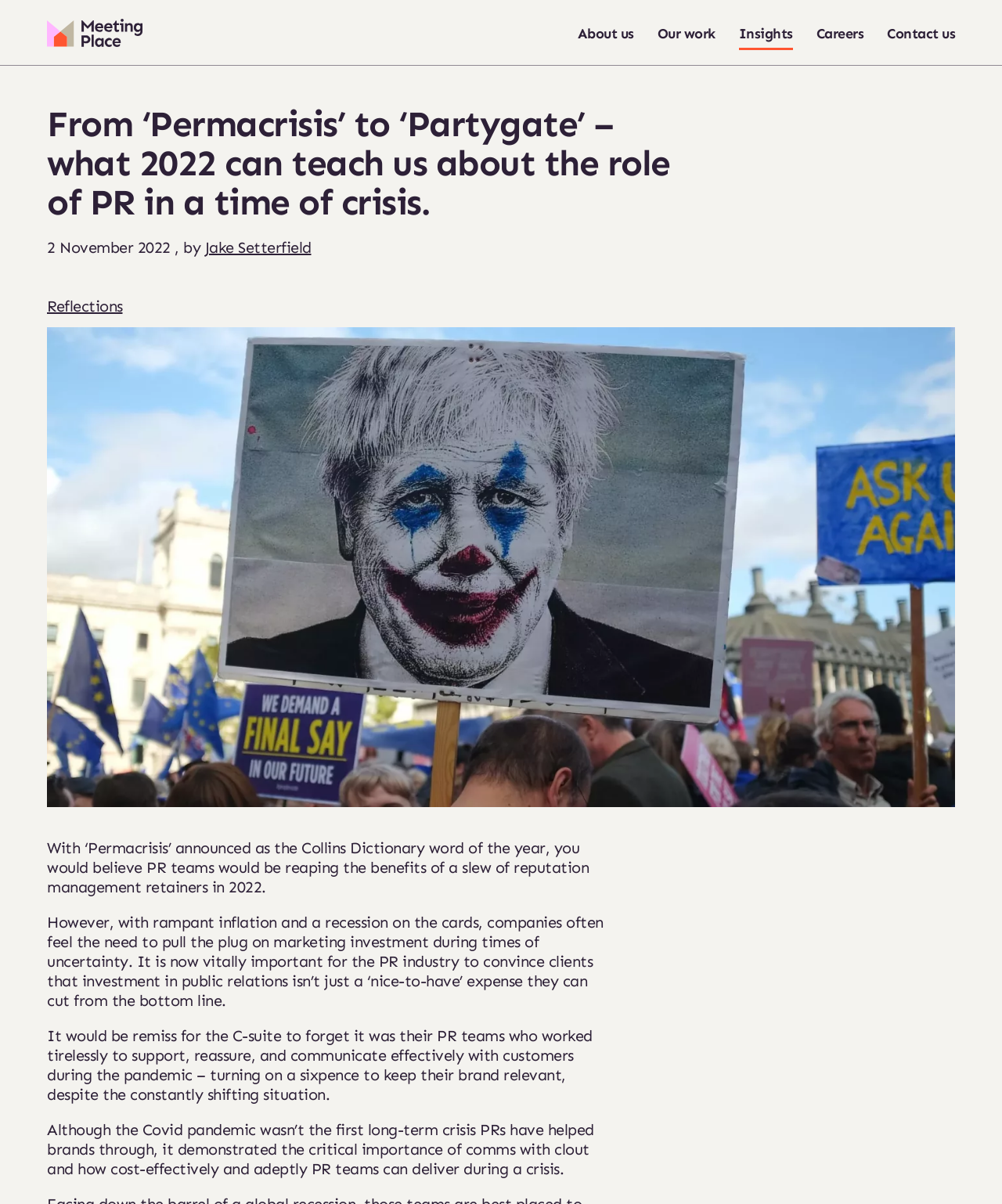Please analyze the image and provide a thorough answer to the question:
What is the name of the section?

The question is asking about the name of the section, which can be found at the top of the webpage. The section name is 'Meeting Place', which is a heading element with a bounding box of [0.047, 0.016, 0.156, 0.039].